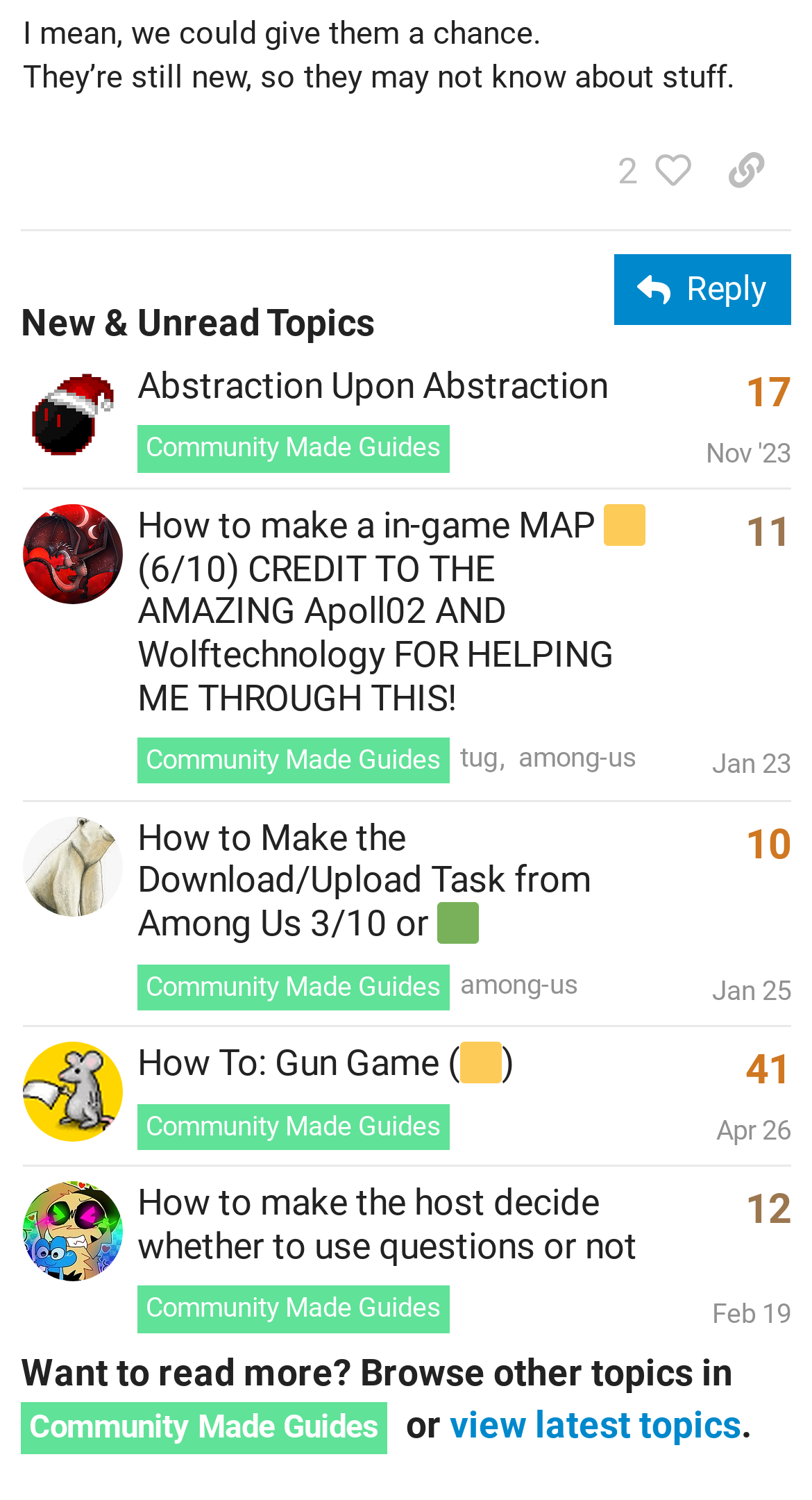Find the bounding box coordinates of the area to click in order to follow the instruction: "Enter your name in the textbox".

None